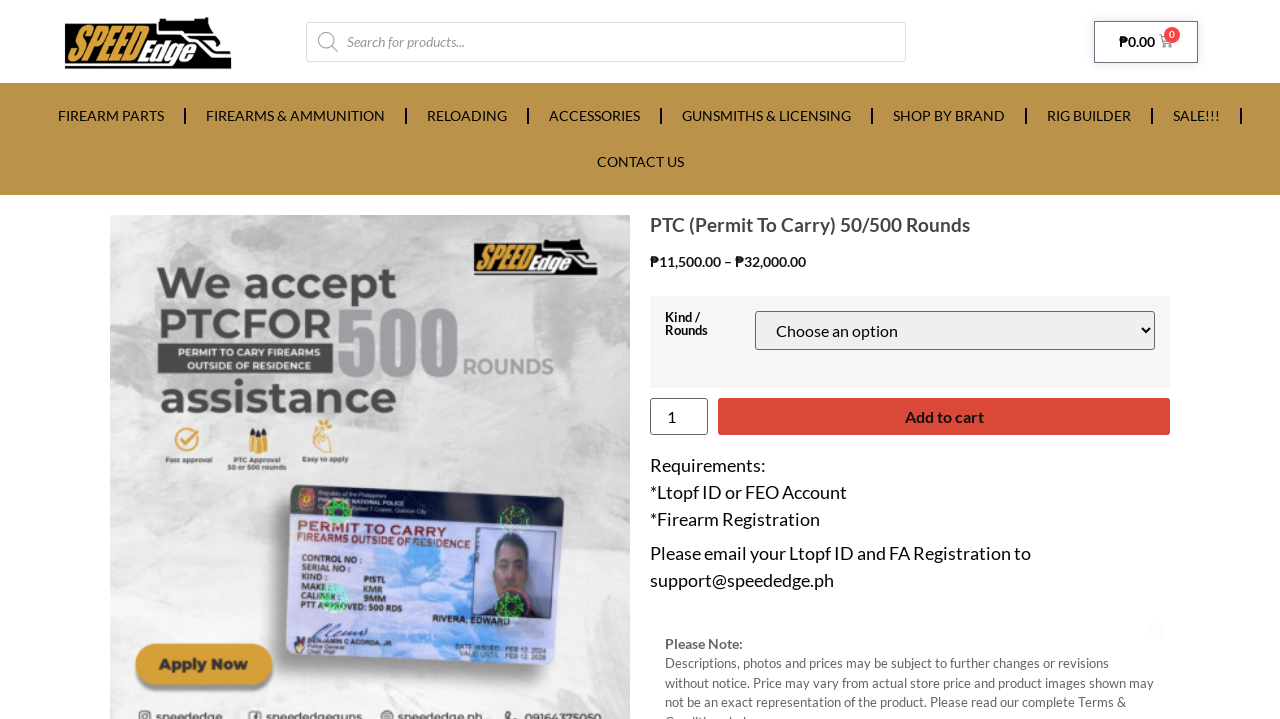Specify the bounding box coordinates of the area that needs to be clicked to achieve the following instruction: "Select an option from Kind / Rounds".

[0.59, 0.433, 0.902, 0.487]